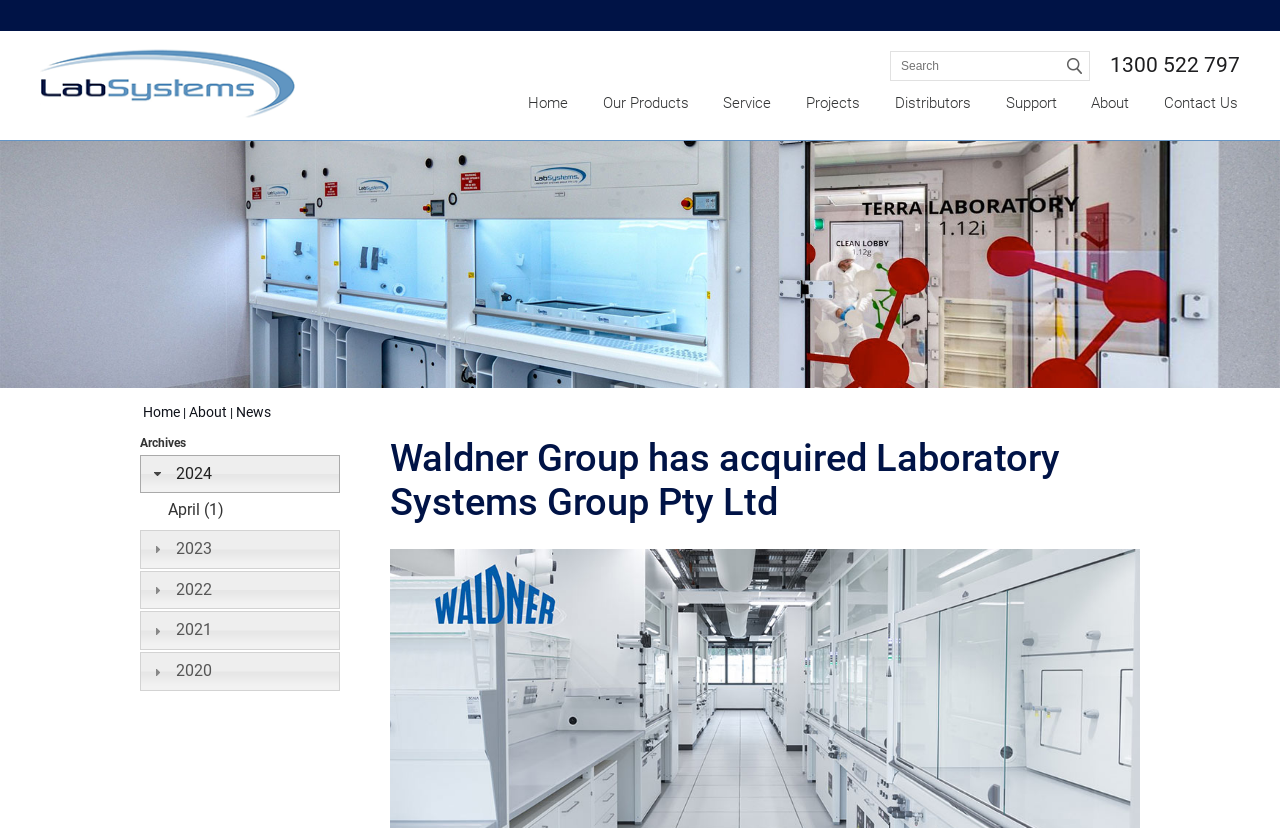Please specify the bounding box coordinates of the clickable section necessary to execute the following command: "Go to the home page".

[0.411, 0.103, 0.445, 0.149]